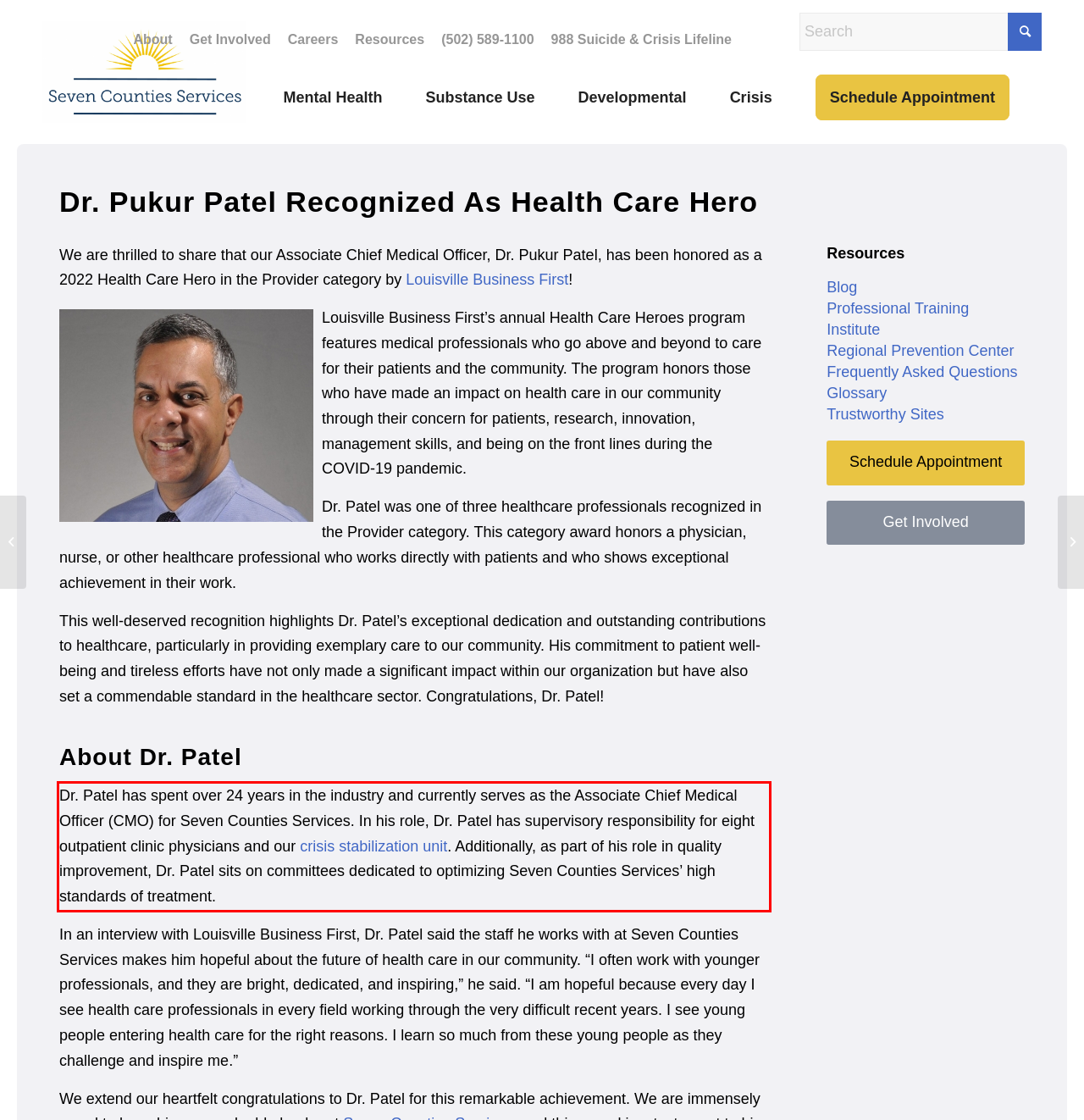Please analyze the provided webpage screenshot and perform OCR to extract the text content from the red rectangle bounding box.

Dr. Patel has spent over 24 years in the industry and currently serves as the Associate Chief Medical Officer (CMO) for Seven Counties Services. In his role, Dr. Patel has supervisory responsibility for eight outpatient clinic physicians and our crisis stabilization unit. Additionally, as part of his role in quality improvement, Dr. Patel sits on committees dedicated to optimizing Seven Counties Services’ high standards of treatment.